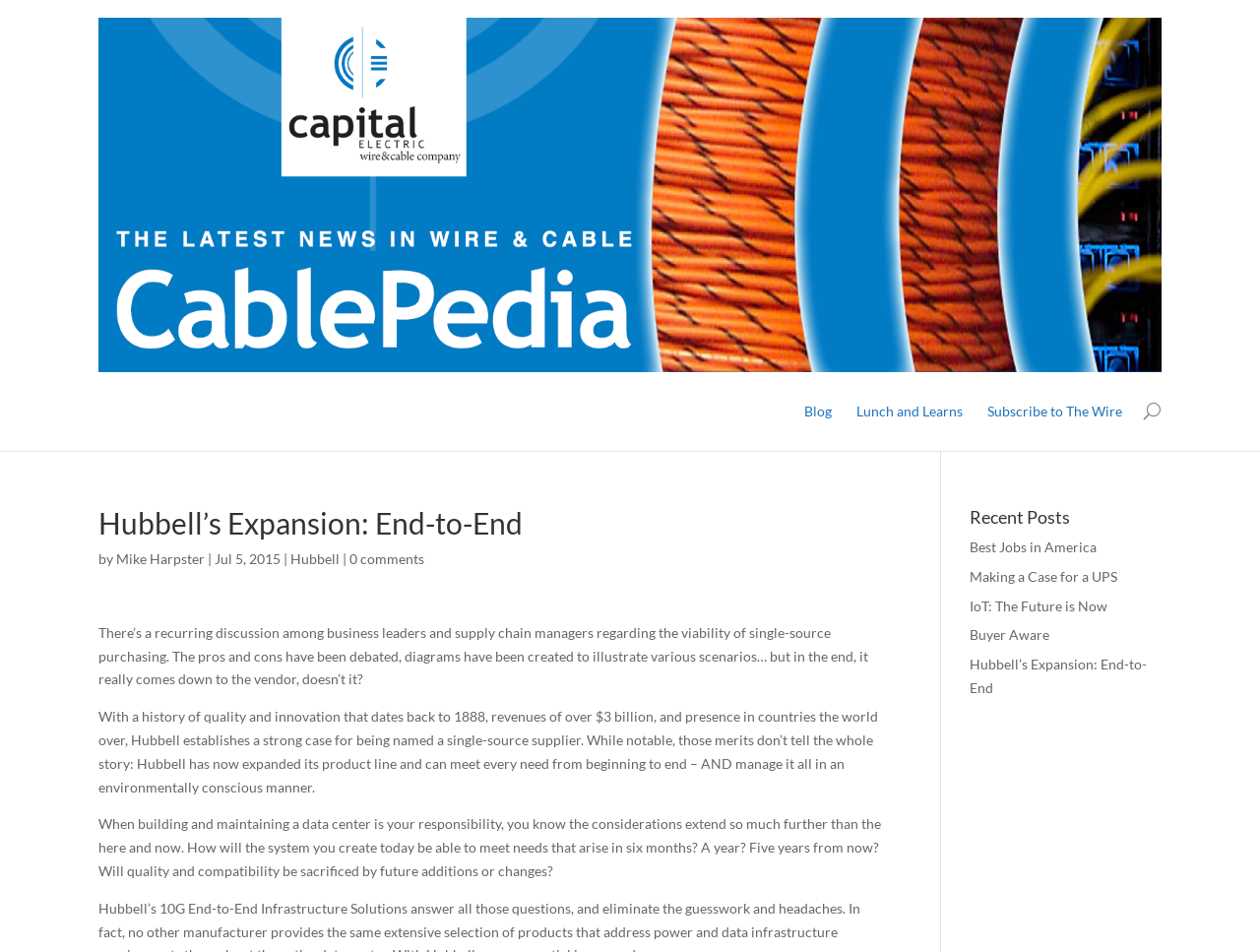Identify the headline of the webpage and generate its text content.

Hubbell’s Expansion: End-to-End